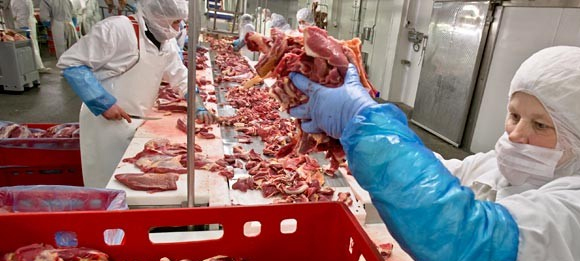Please give a one-word or short phrase response to the following question: 
What is the surface of the table made of?

Stainless steel